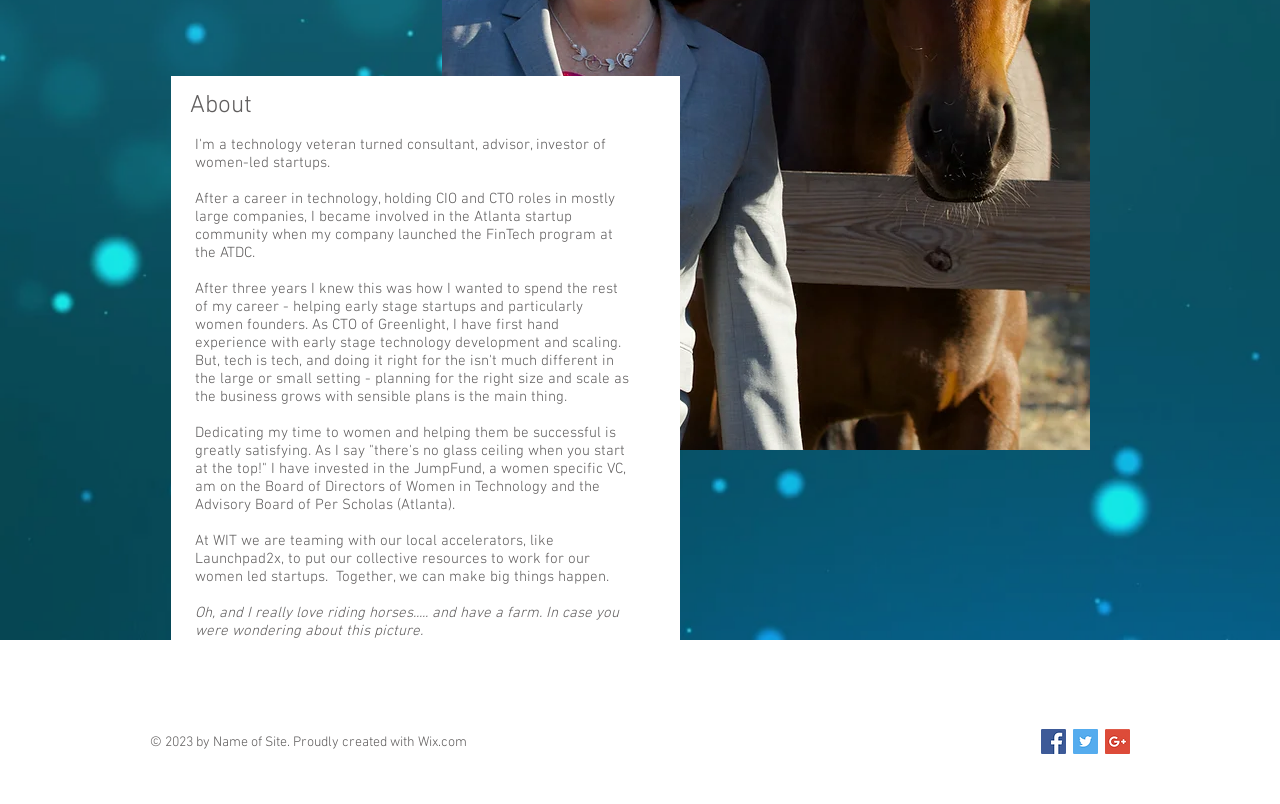Give the bounding box coordinates for this UI element: "Wix.com". The coordinates should be four float numbers between 0 and 1, arranged as [left, top, right, bottom].

[0.327, 0.913, 0.365, 0.934]